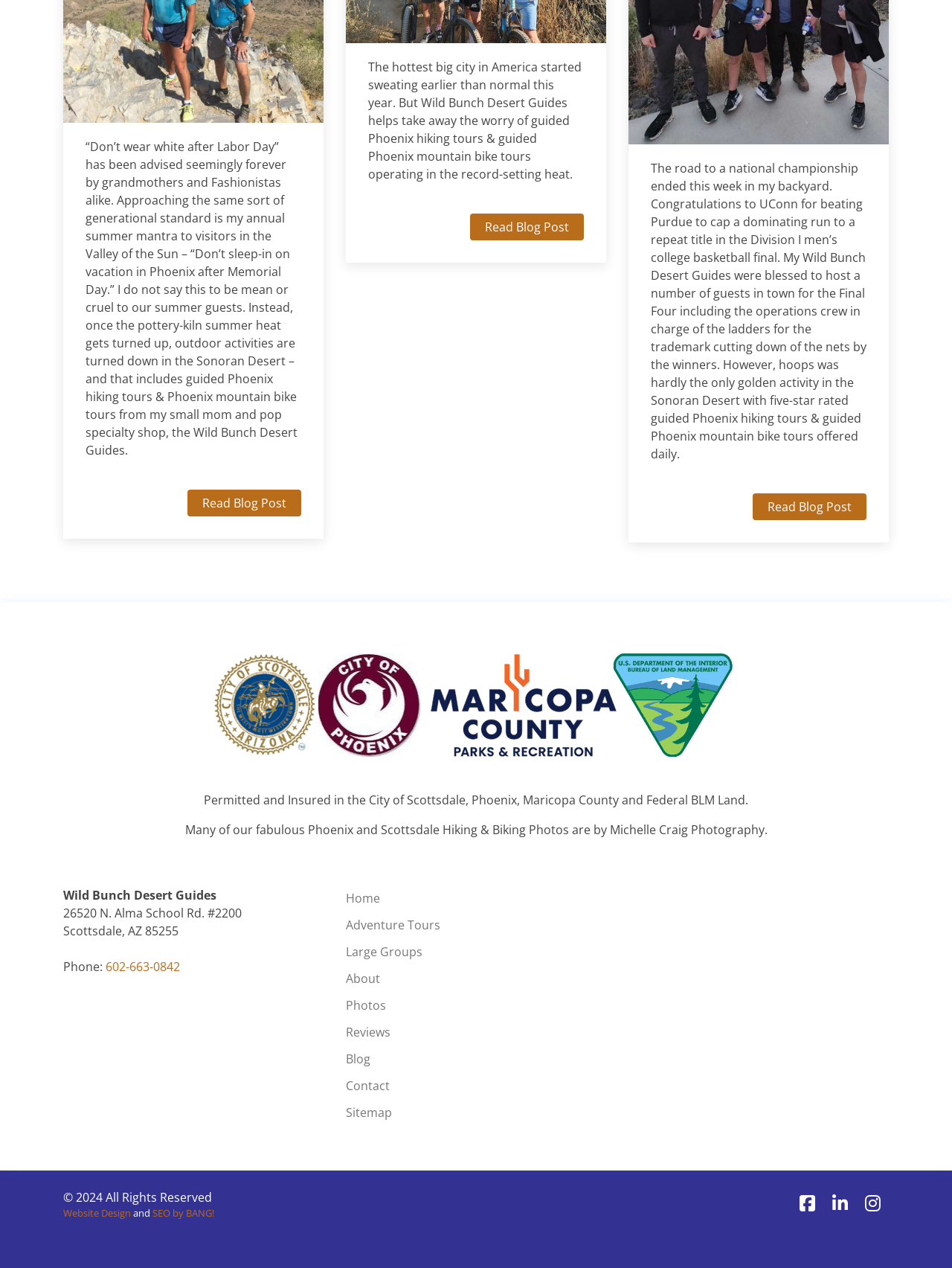Kindly determine the bounding box coordinates of the area that needs to be clicked to fulfill this instruction: "View the photos of Phoenix and Scottsdale hiking and biking".

[0.363, 0.788, 0.405, 0.797]